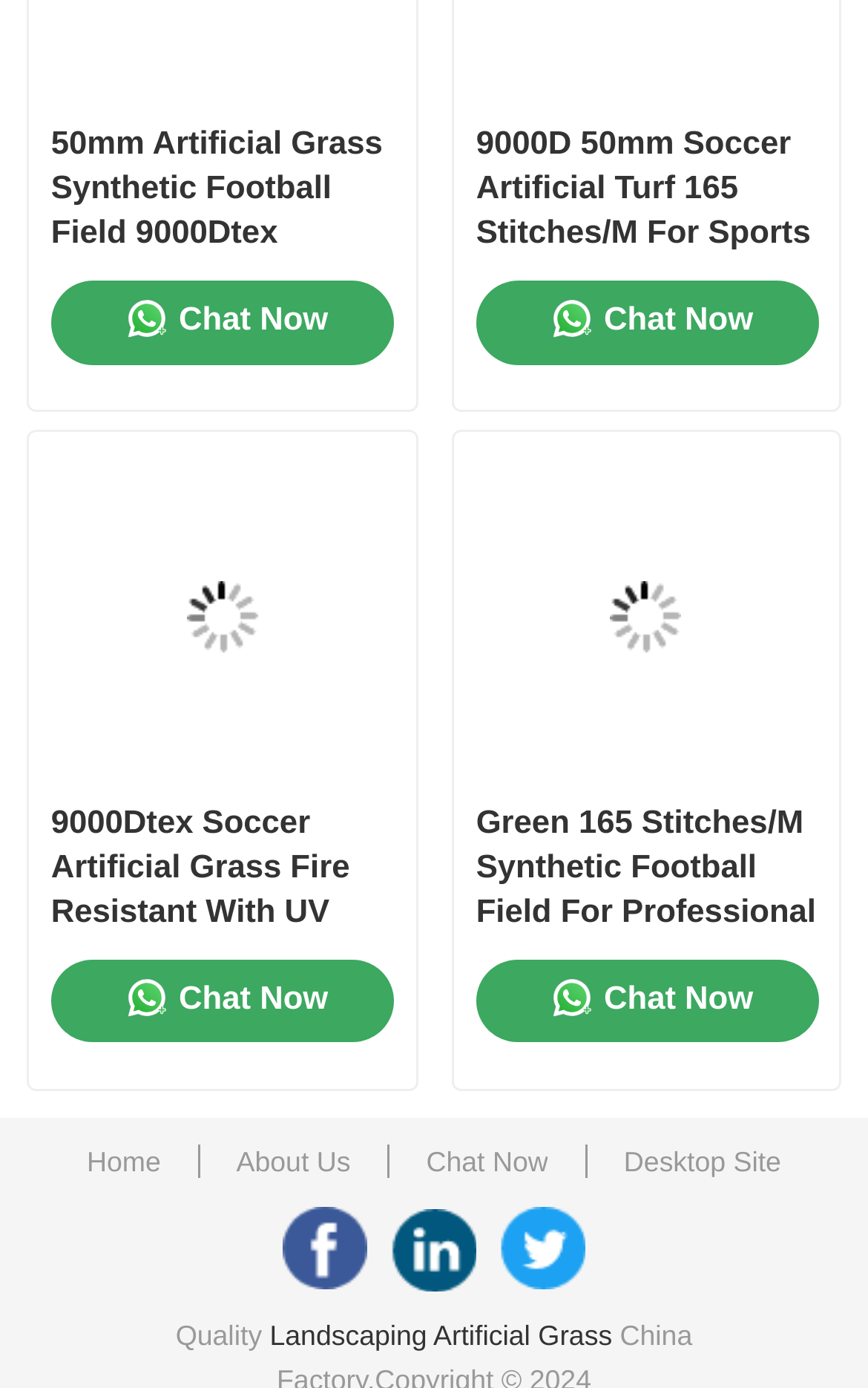Answer the following query with a single word or phrase:
How many types of artificial grass are there?

6